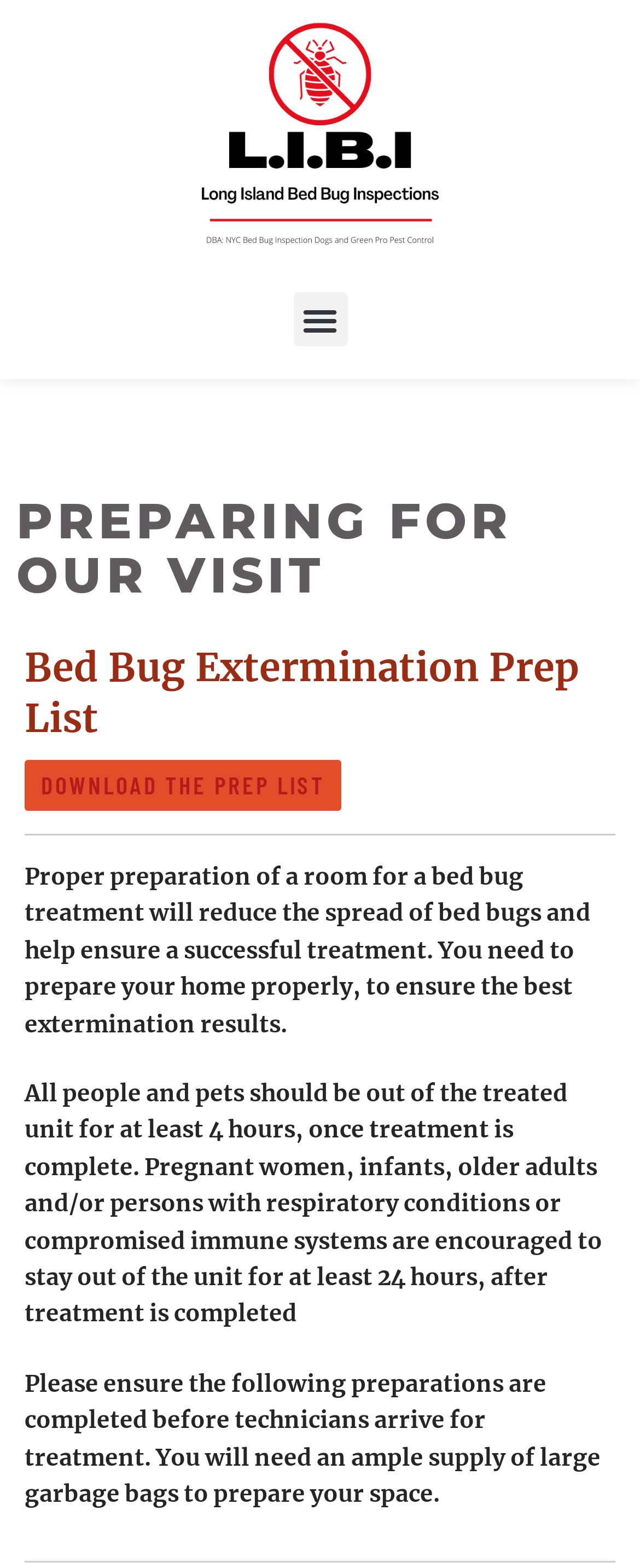Using the image as a reference, answer the following question in as much detail as possible:
What is the purpose of preparing a room for bed bug treatment?

According to the webpage, proper preparation of a room for a bed bug treatment will reduce the spread of bed bugs and help ensure a successful treatment.